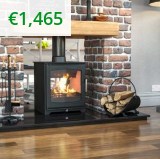Consider the image and give a detailed and elaborate answer to the question: 
What is the material of the mantel above the stove?

The caption states that the stove is complemented by a 'chic wooden mantel above', implying that the material of the mantel is wooden.